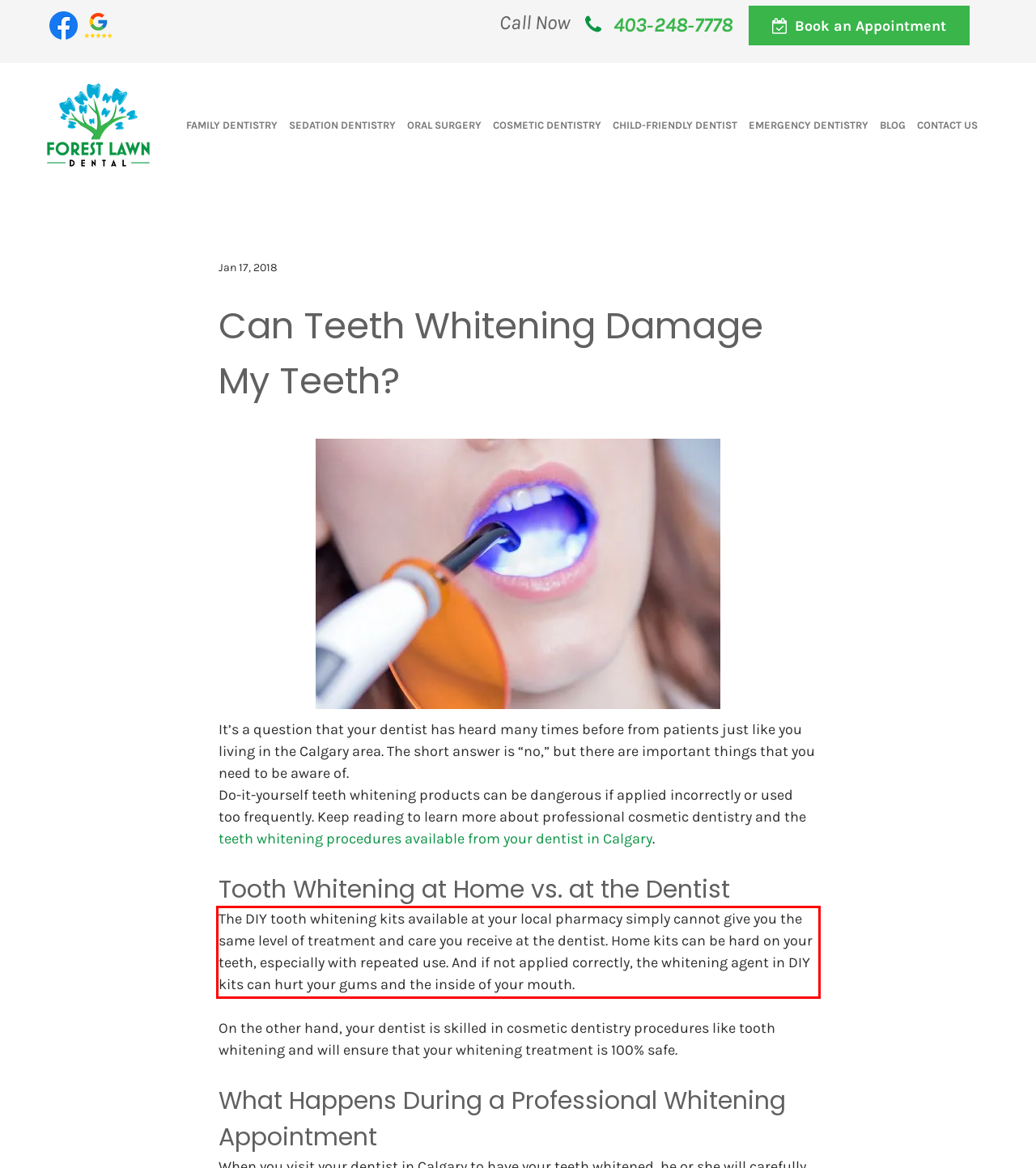Please examine the webpage screenshot containing a red bounding box and use OCR to recognize and output the text inside the red bounding box.

The DIY tooth whitening kits available at your local pharmacy simply cannot give you the same level of treatment and care you receive at the dentist. Home kits can be hard on your teeth, especially with repeated use. And if not applied correctly, the whitening agent in DIY kits can hurt your gums and the inside of your mouth.